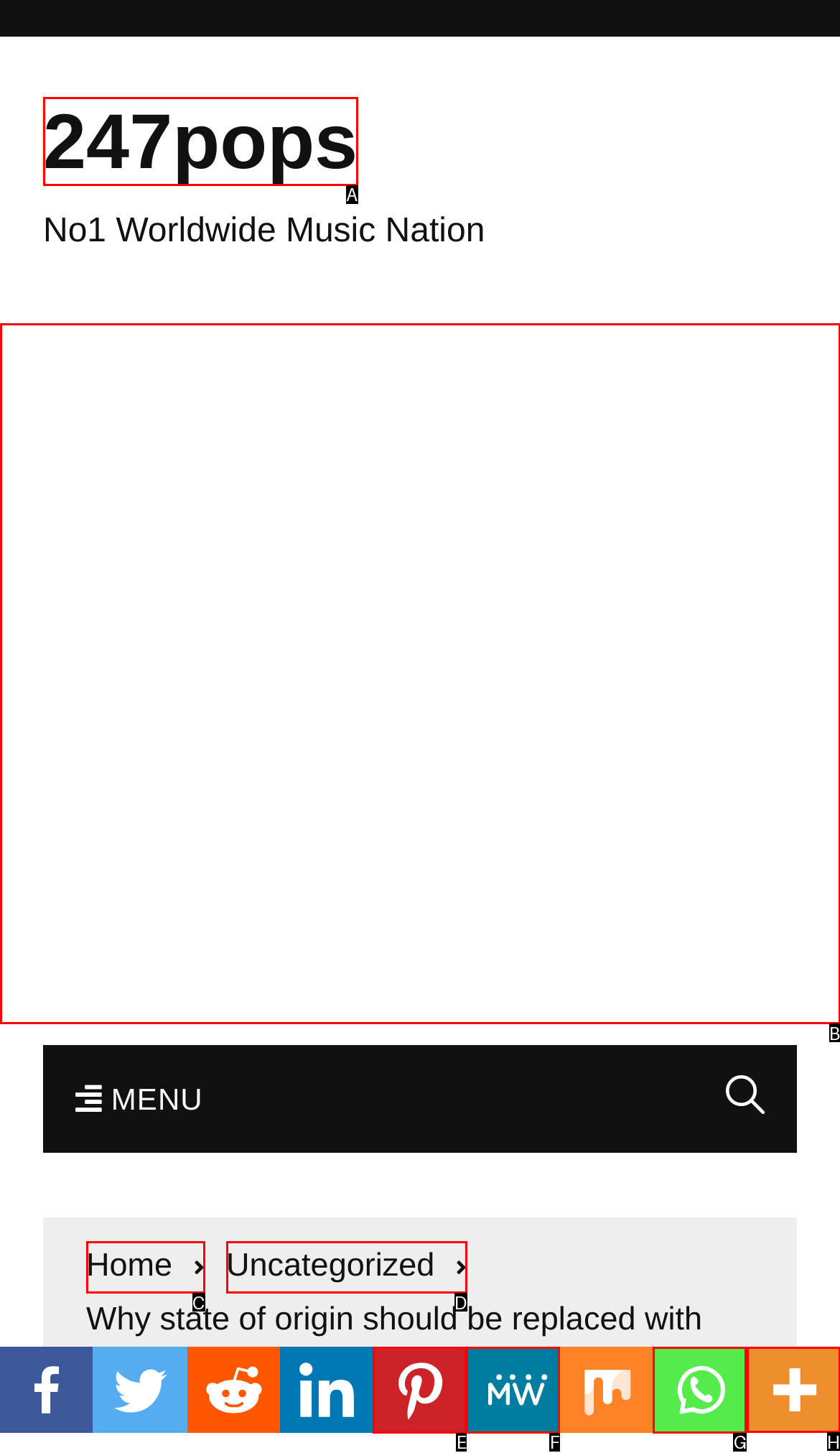Select the correct HTML element to complete the following task: View more sharing options
Provide the letter of the choice directly from the given options.

H